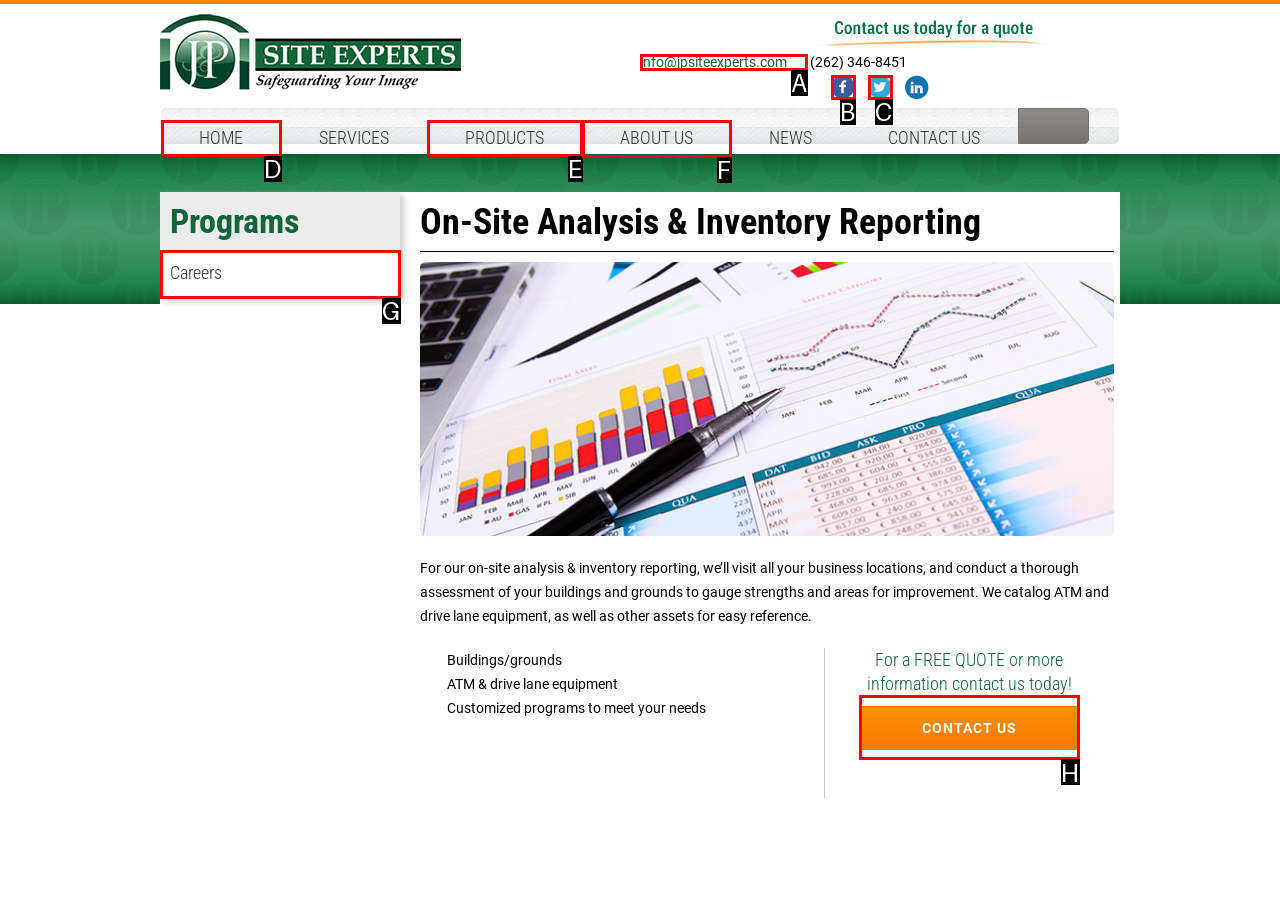Find the HTML element that matches the description: PRODUCTS. Answer using the letter of the best match from the available choices.

E